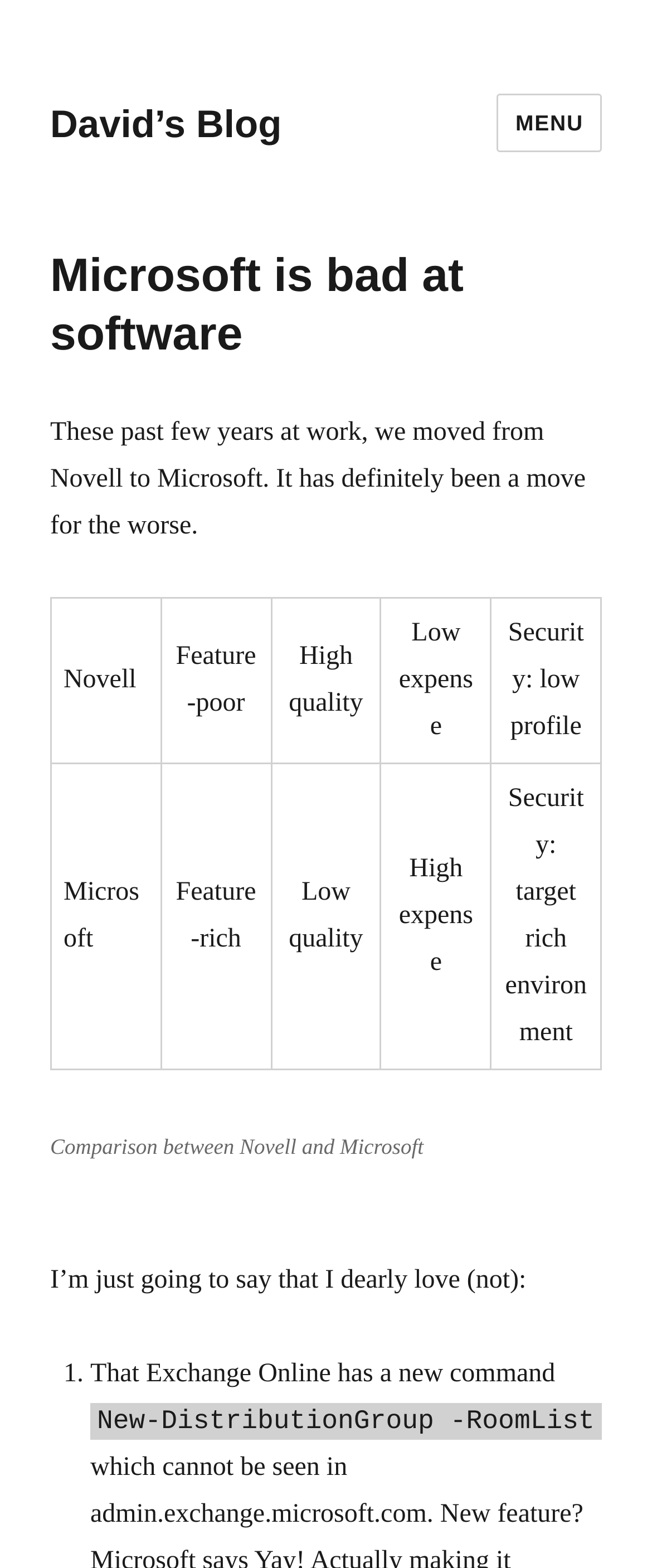Offer a thorough description of the webpage.

The webpage is a blog post titled "Microsoft is bad at software" by David. At the top left, there is a link to "David's Blog". On the top right, there is a button labeled "MENU" that controls the site navigation and social navigation.

Below the menu button, there is a header section that contains the title "Microsoft is bad at software". Following the title, there is a paragraph of text that describes the author's experience moving from Novell to Microsoft, stating that it has been a move for the worse.

Below the paragraph, there is a figure that contains a table comparing Novell and Microsoft. The table has two rows, each with five columns, comparing features such as quality, expense, and security. The table is accompanied by a figure caption that reads "Comparison between Novell and Microsoft".

Further down the page, there is a section of text that starts with "I’m just going to say that I dearly love (not):". This is followed by a numbered list, with the first item being "That Exchange Online has a new command". The list item is indented and has a marker "1.". The text of the list item describes a new command "New-DistributionGroup -RoomList" in Exchange Online.